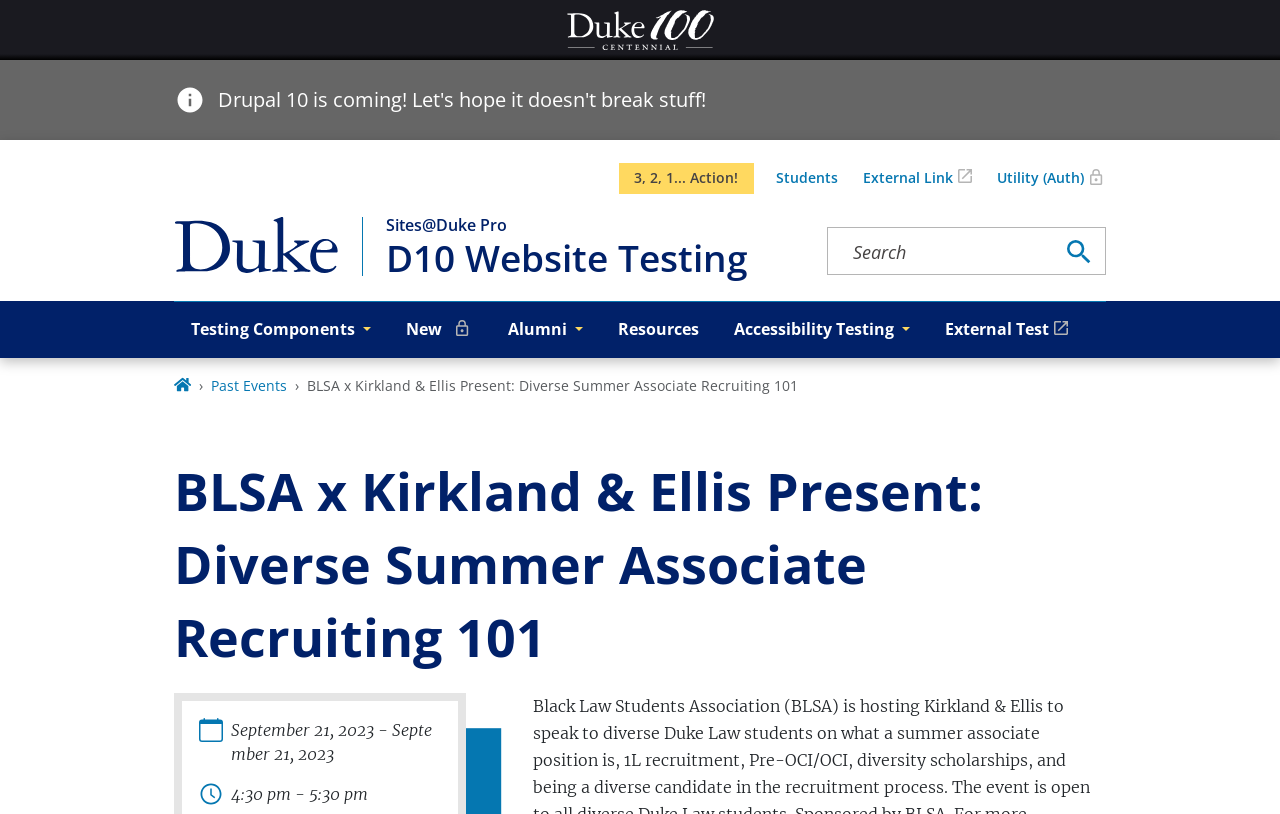What is the purpose of the event?
Look at the screenshot and provide an in-depth answer.

I found the purpose of the event by reading the heading 'BLSA x Kirkland & Ellis Present: Diverse Summer Associate Recruiting 101', which suggests that the event is about recruiting diverse summer associates.